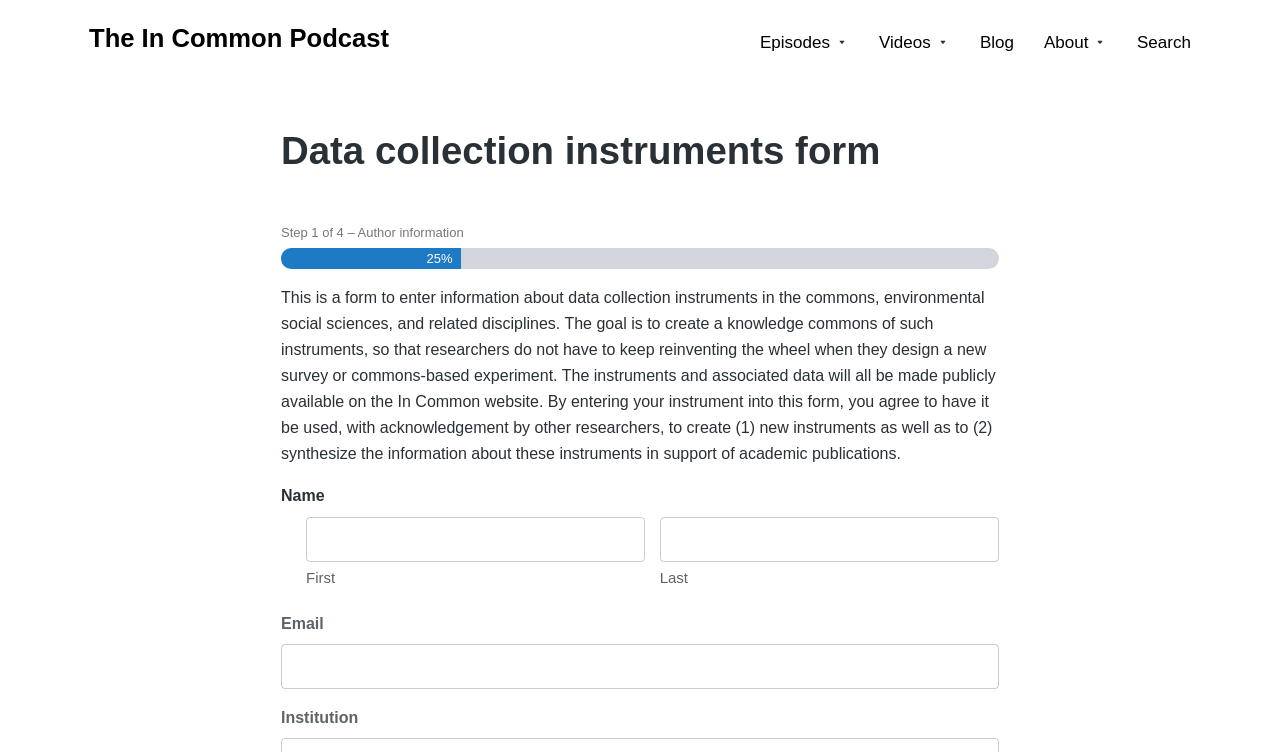What information is required to fill out this form?
Please give a detailed and elaborate answer to the question.

The form requires author information, including name, email, and institution, as indicated by the fields provided.